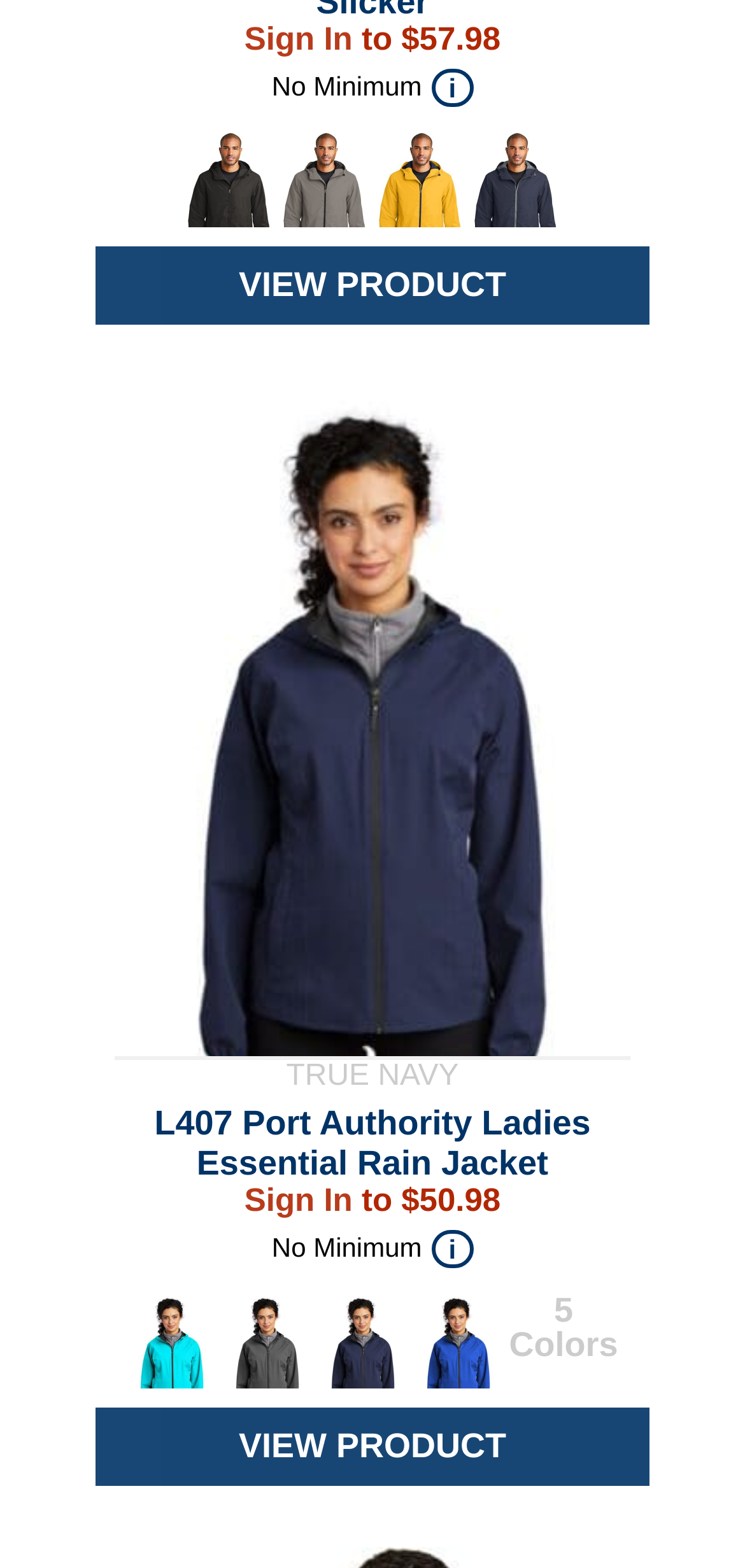Pinpoint the bounding box coordinates of the clickable element needed to complete the instruction: "Sign in". The coordinates should be provided as four float numbers between 0 and 1: [left, top, right, bottom].

[0.328, 0.753, 0.473, 0.776]